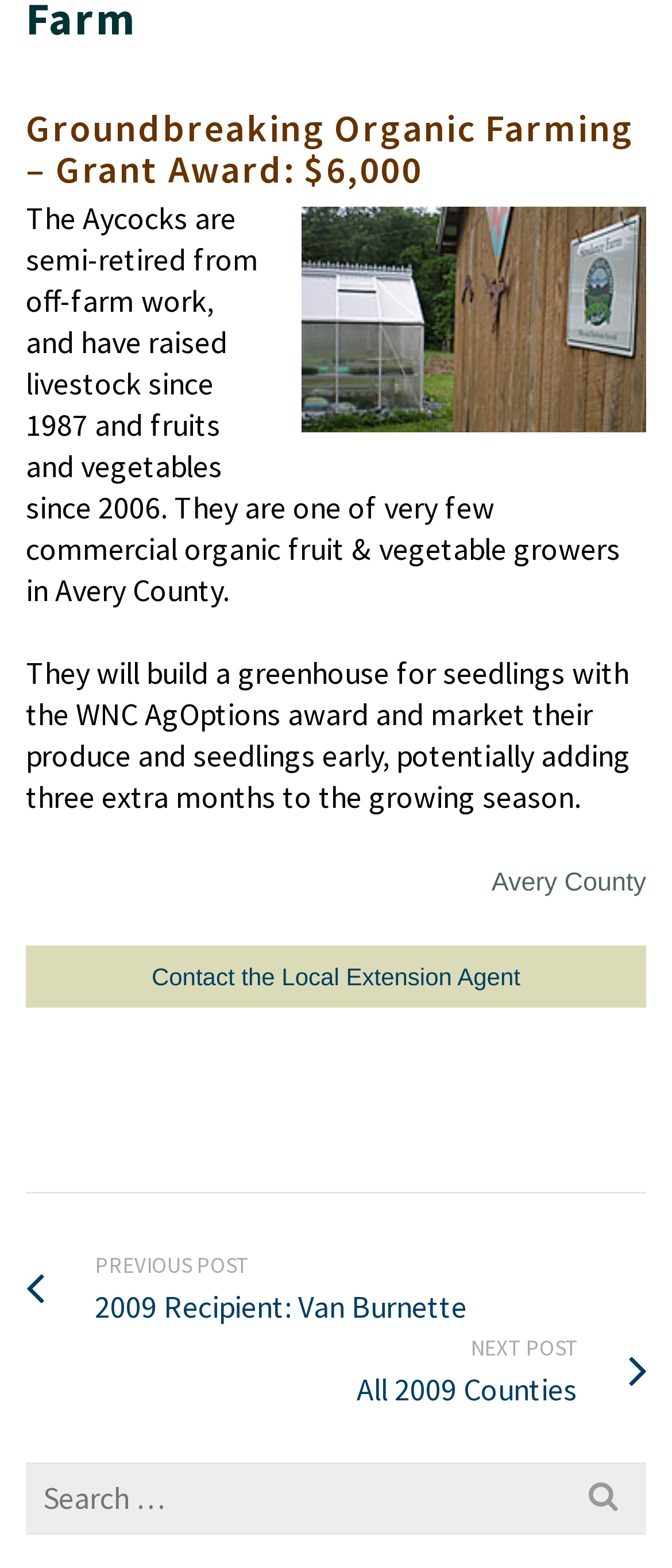Find the bounding box of the UI element described as: "Avery County". The bounding box coordinates should be given as four float values between 0 and 1, i.e., [left, top, right, bottom].

[0.731, 0.548, 0.962, 0.573]